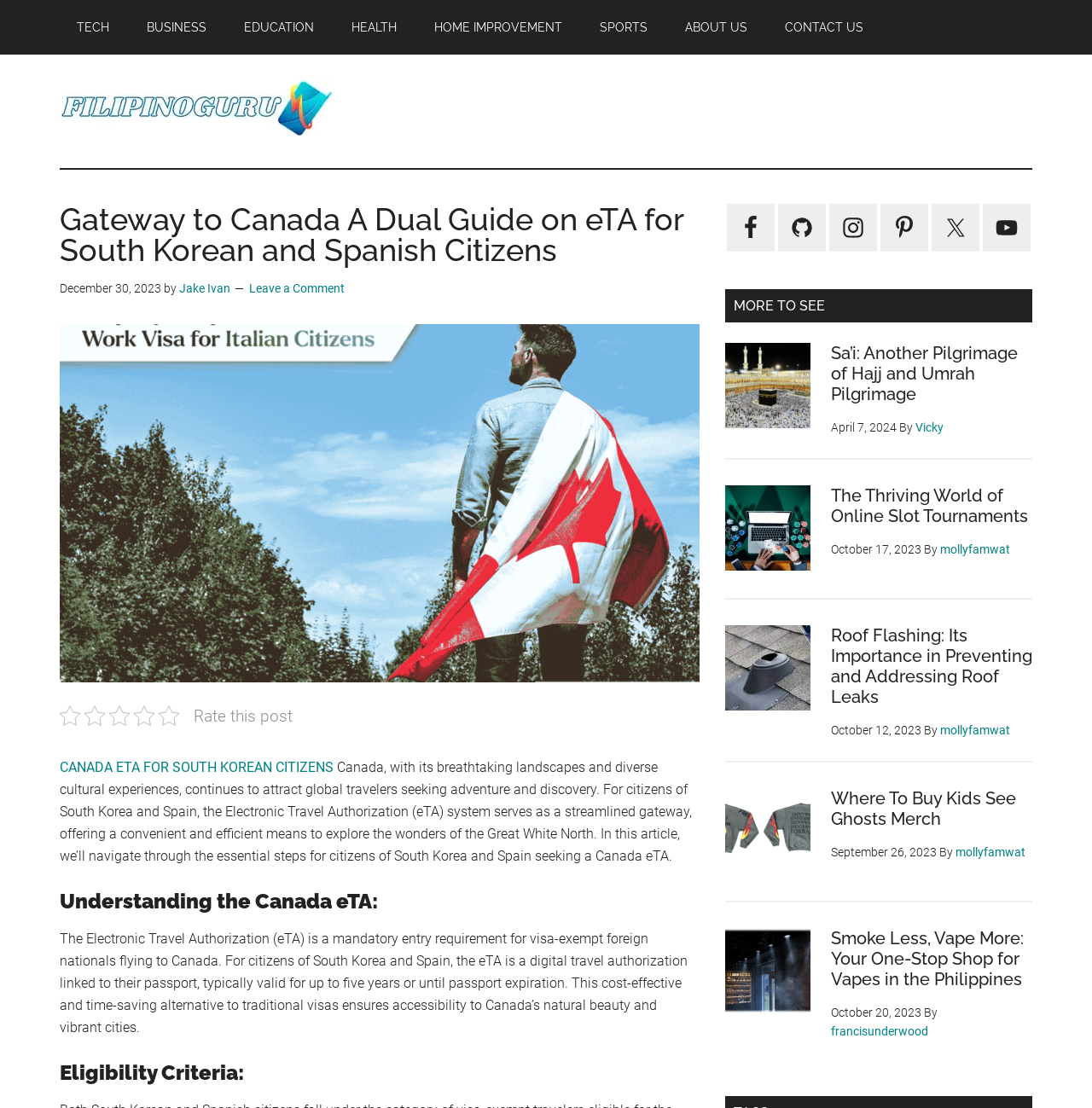How long is the Canada eTA typically valid for?
Provide a comprehensive and detailed answer to the question.

The Canada eTA is typically valid for up to five years or until passport expiration, making it a cost-effective and time-saving alternative to traditional visas.